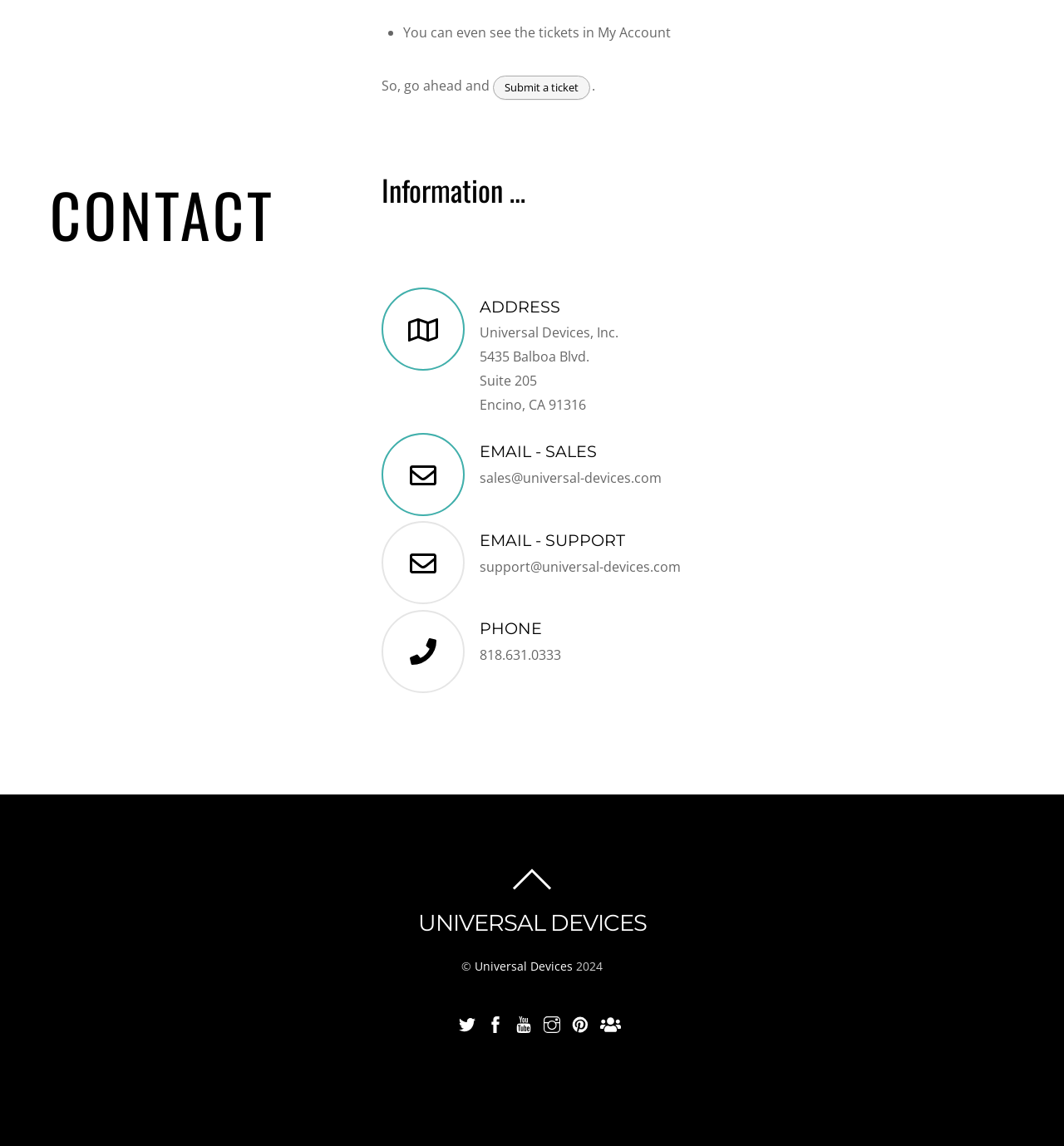Give the bounding box coordinates for the element described by: "Phone".

[0.45, 0.54, 0.509, 0.557]